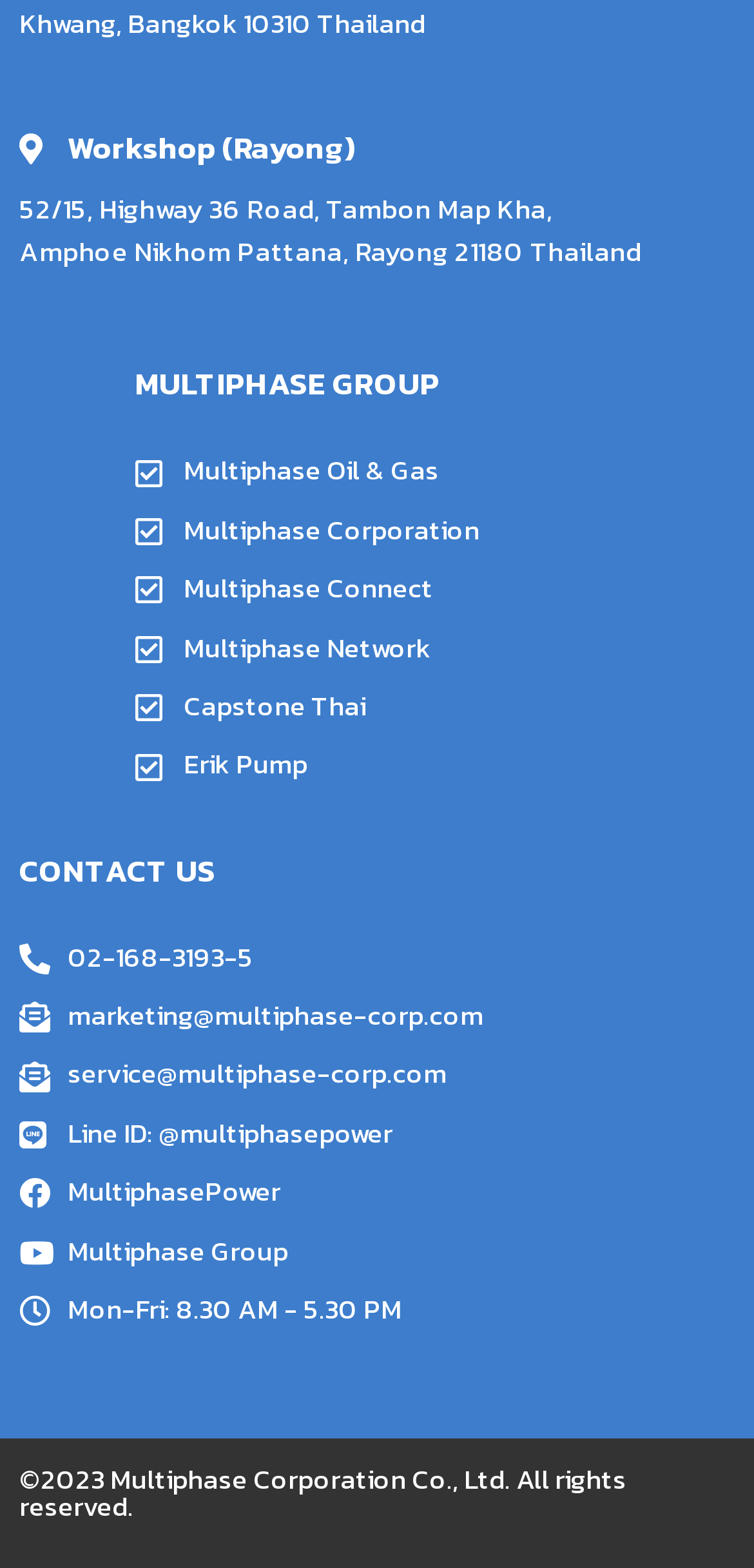Please provide the bounding box coordinates for the element that needs to be clicked to perform the instruction: "Learn more about Capstone Thai". The coordinates must consist of four float numbers between 0 and 1, formatted as [left, top, right, bottom].

[0.179, 0.438, 0.974, 0.465]